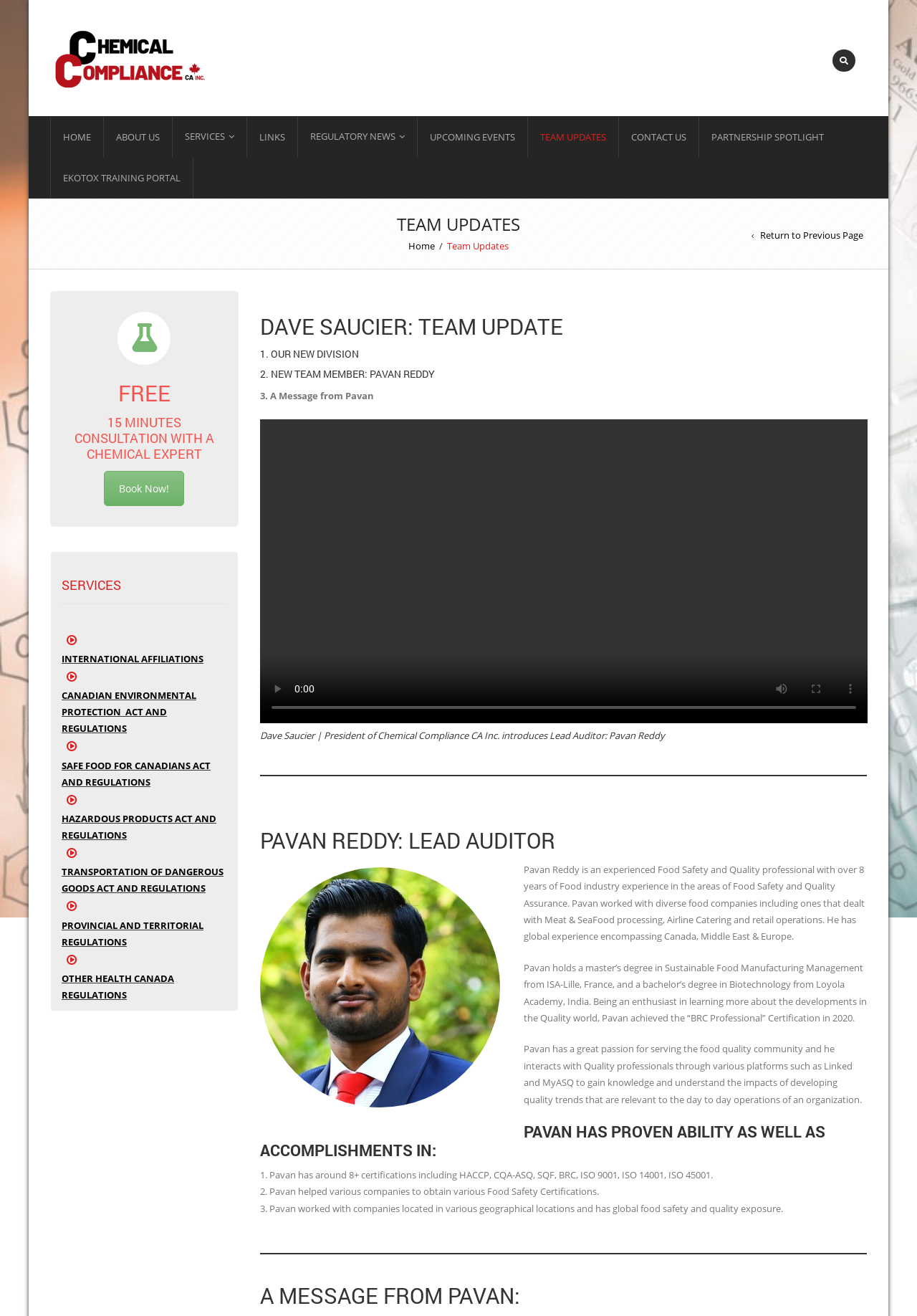Please answer the following question using a single word or phrase: 
What is the topic of the message from Pavan?

Food Safety and Quality